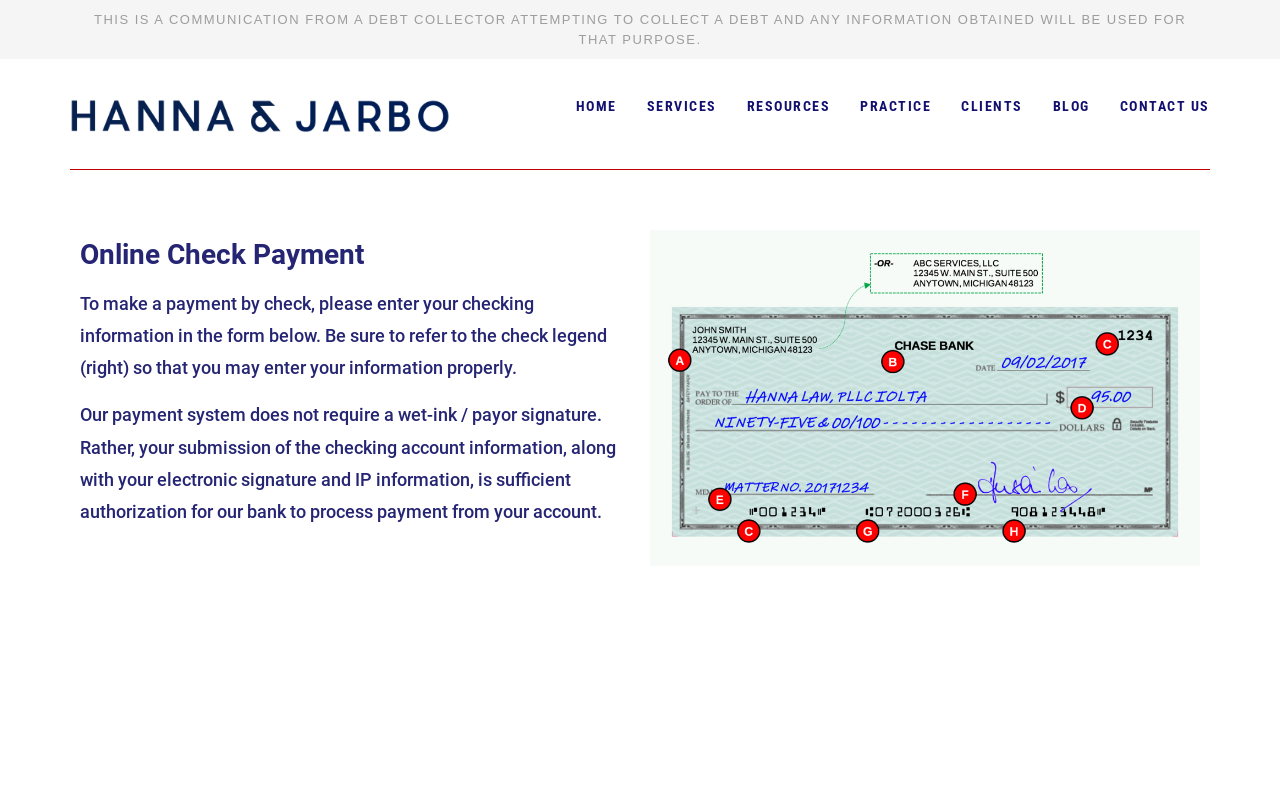Reply to the question below using a single word or brief phrase:
What is required for payment authorization?

Electronic signature and IP information